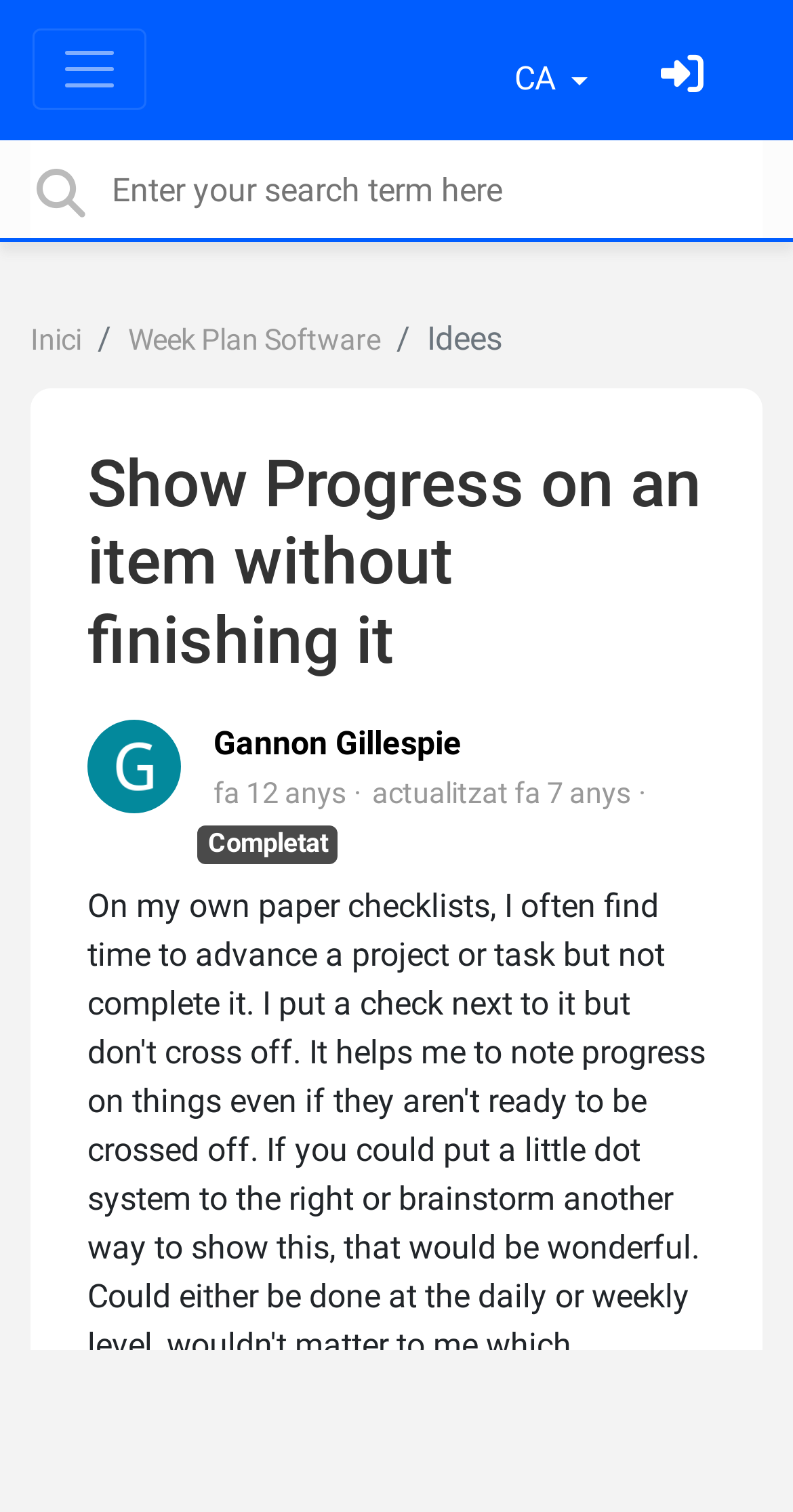Use one word or a short phrase to answer the question provided: 
What is the text next to the avatar image?

Gannon Gillespie